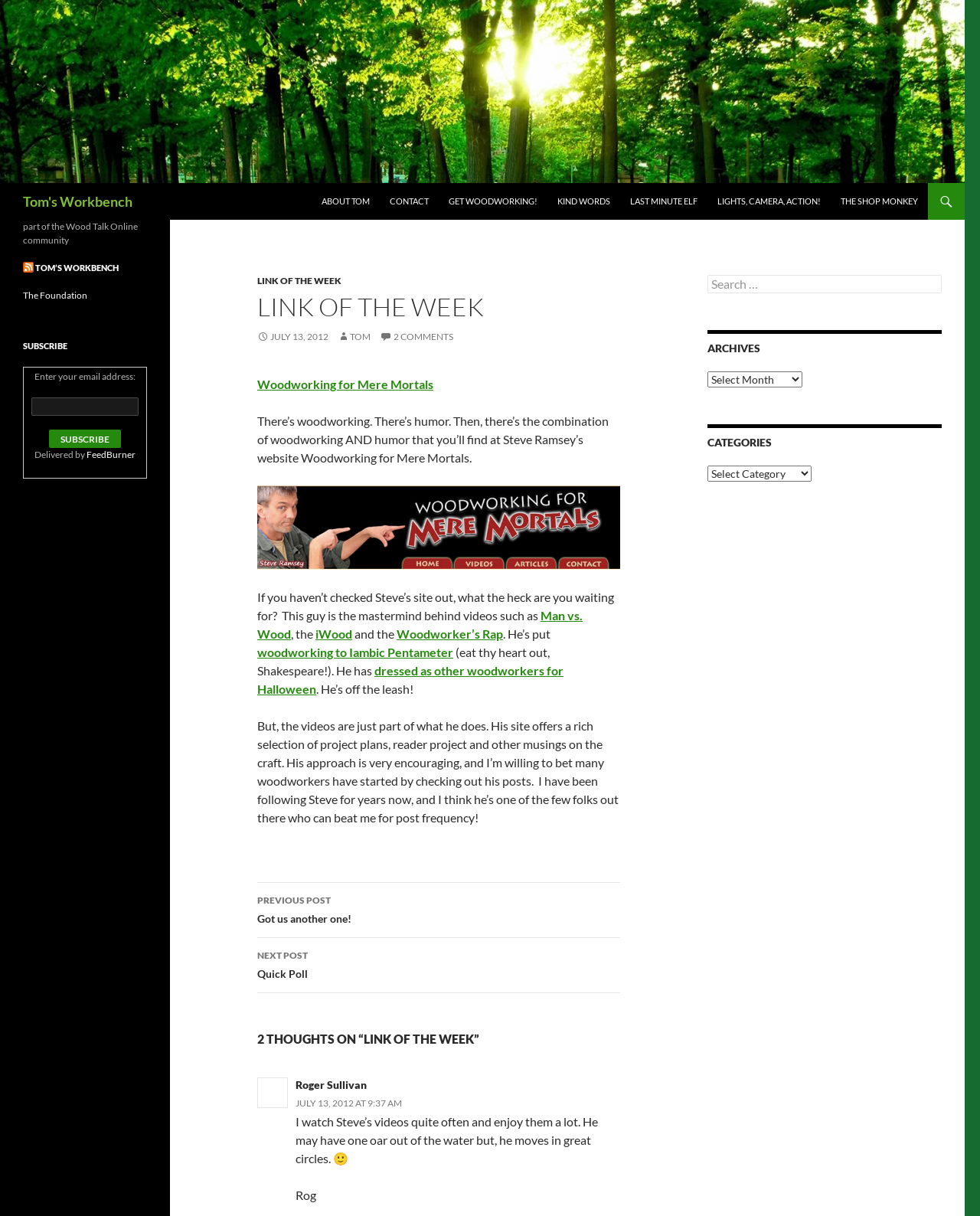Identify the bounding box coordinates of the region that needs to be clicked to carry out this instruction: "Read About Us". Provide these coordinates as four float numbers ranging from 0 to 1, i.e., [left, top, right, bottom].

None